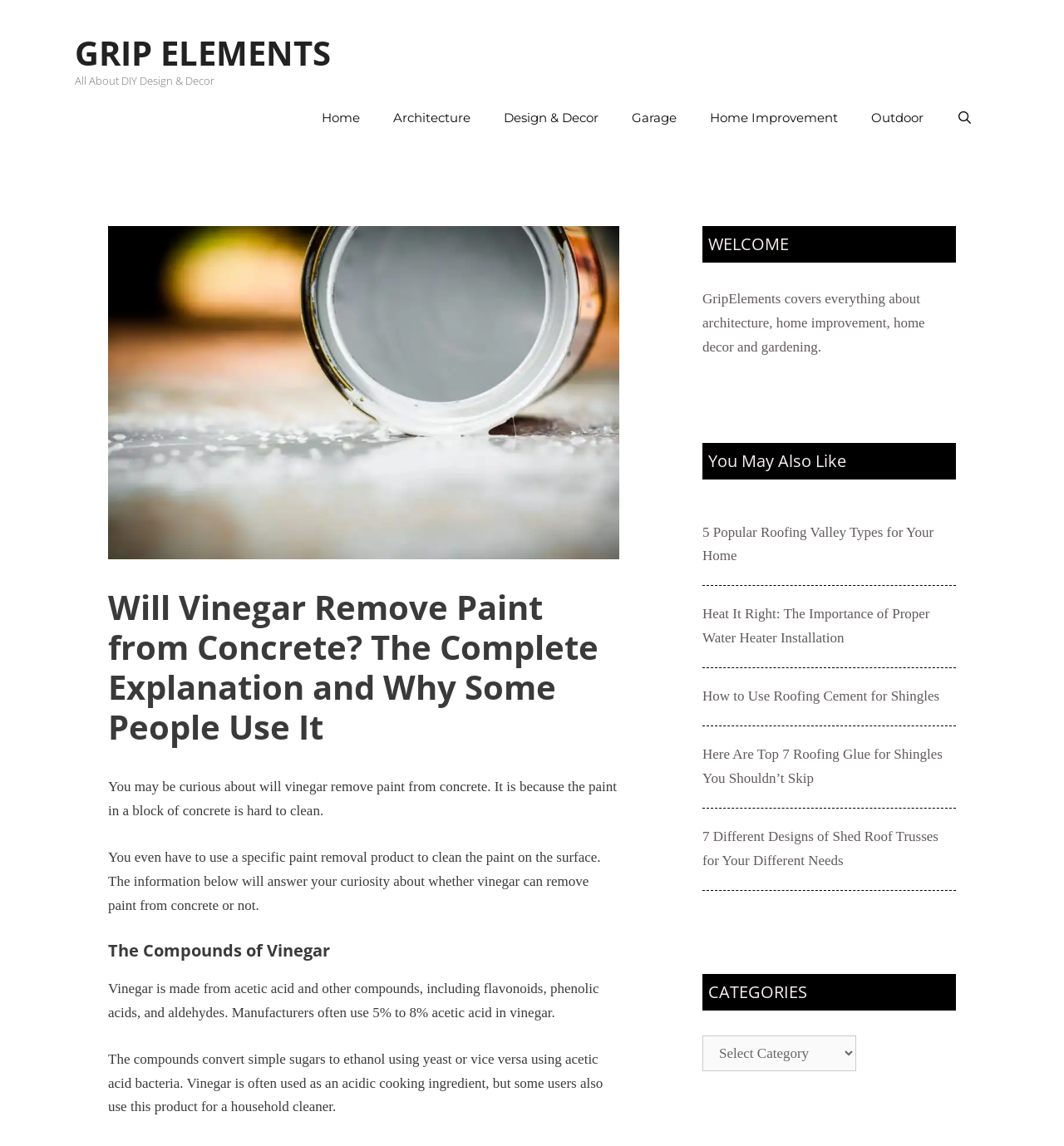Locate the bounding box coordinates of the element that should be clicked to execute the following instruction: "Click the 'Design & Decor' link".

[0.458, 0.081, 0.578, 0.125]